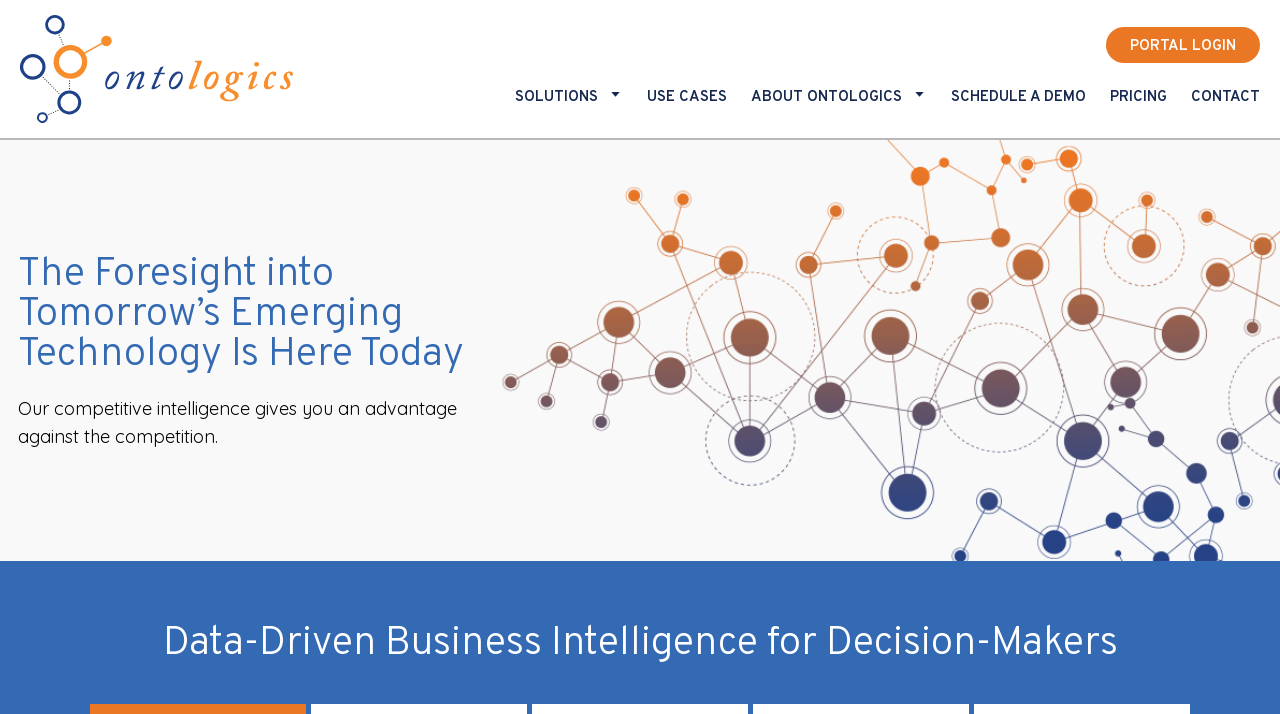Generate a thorough caption detailing the webpage content.

The webpage is about Ontologics' competitive IP research and data-driven competitive analysis solutions. At the top left corner, there is a logo of Ontologics, which is an image. On the top right corner, there is a link to the portal login. Below the logo, there is a main navigation menu with links to different sections, including solutions, use cases, about Ontologics, schedule a demo, pricing, and contact. Each link has a small icon next to it.

Below the navigation menu, there is a heading that reads "The Foresight into Tomorrow’s Emerging Technology Is Here Today". This heading is followed by a paragraph of text that summarizes the benefits of Ontologics' competitive intelligence, stating that it gives users an advantage against the competition.

Further down the page, there is another heading that reads "Data-Driven Business Intelligence for Decision-Makers". This heading is positioned near the bottom of the page, and its content is not immediately clear from the provided accessibility tree.